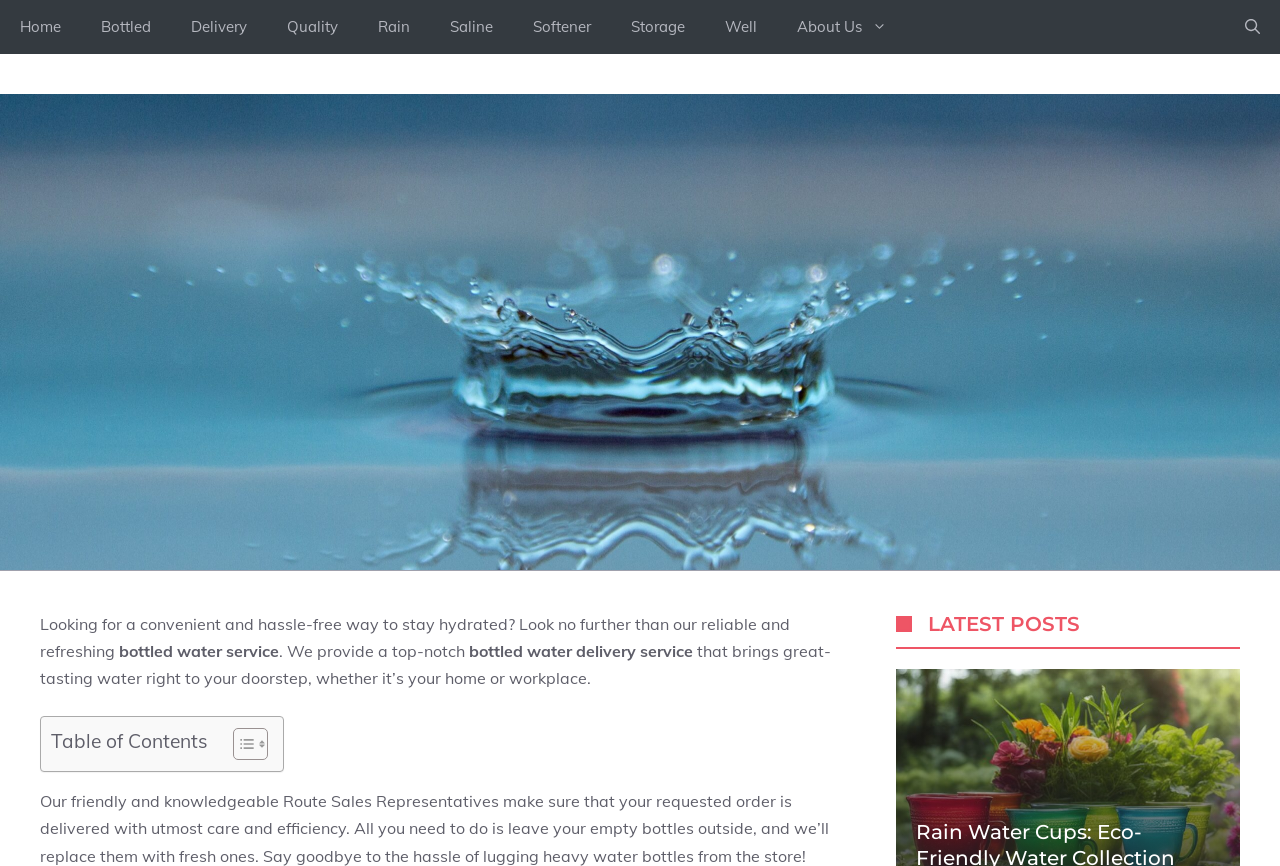Locate the bounding box coordinates of the clickable region necessary to complete the following instruction: "Read the latest post". Provide the coordinates in the format of four float numbers between 0 and 1, i.e., [left, top, right, bottom].

[0.7, 0.705, 0.969, 0.749]